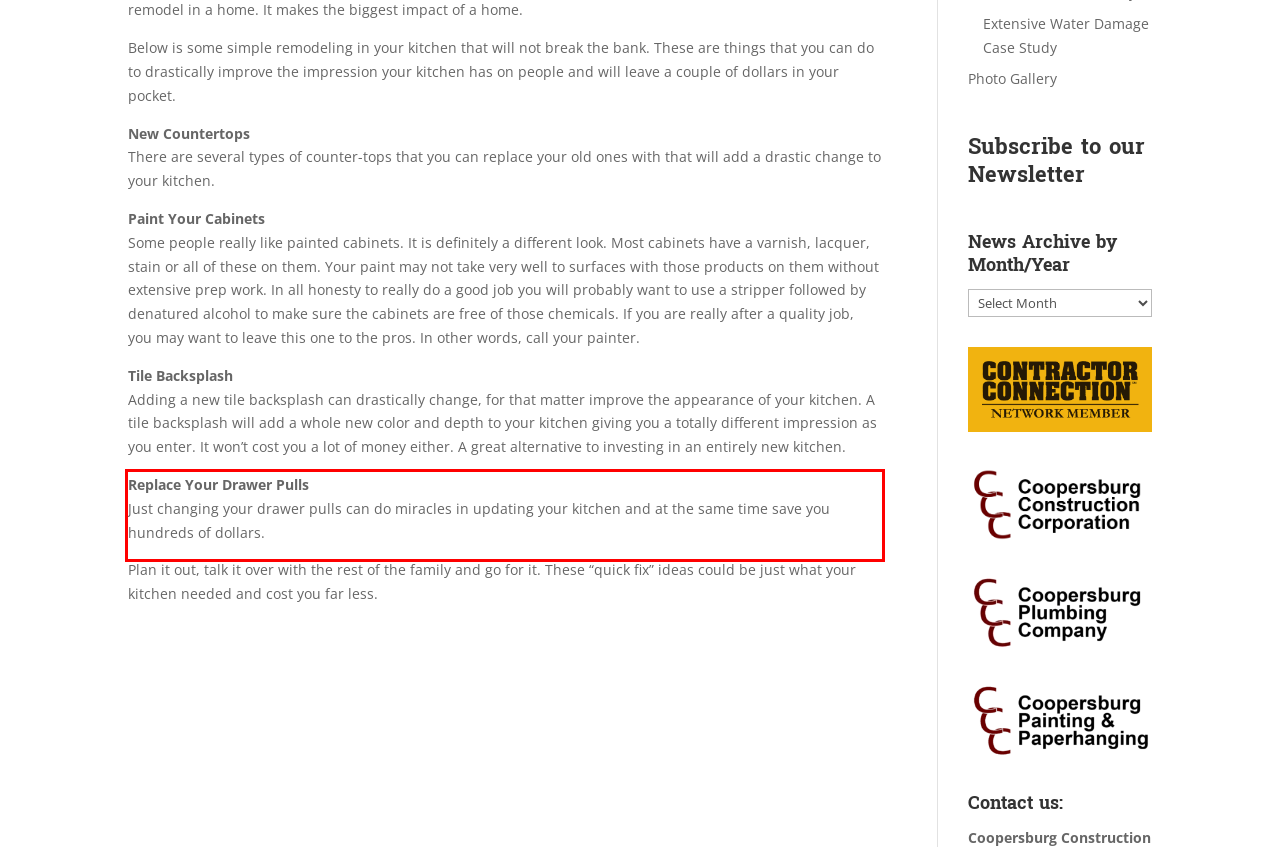Examine the webpage screenshot, find the red bounding box, and extract the text content within this marked area.

Replace Your Drawer Pulls Just changing your drawer pulls can do miracles in updating your kitchen and at the same time save you hundreds of dollars.